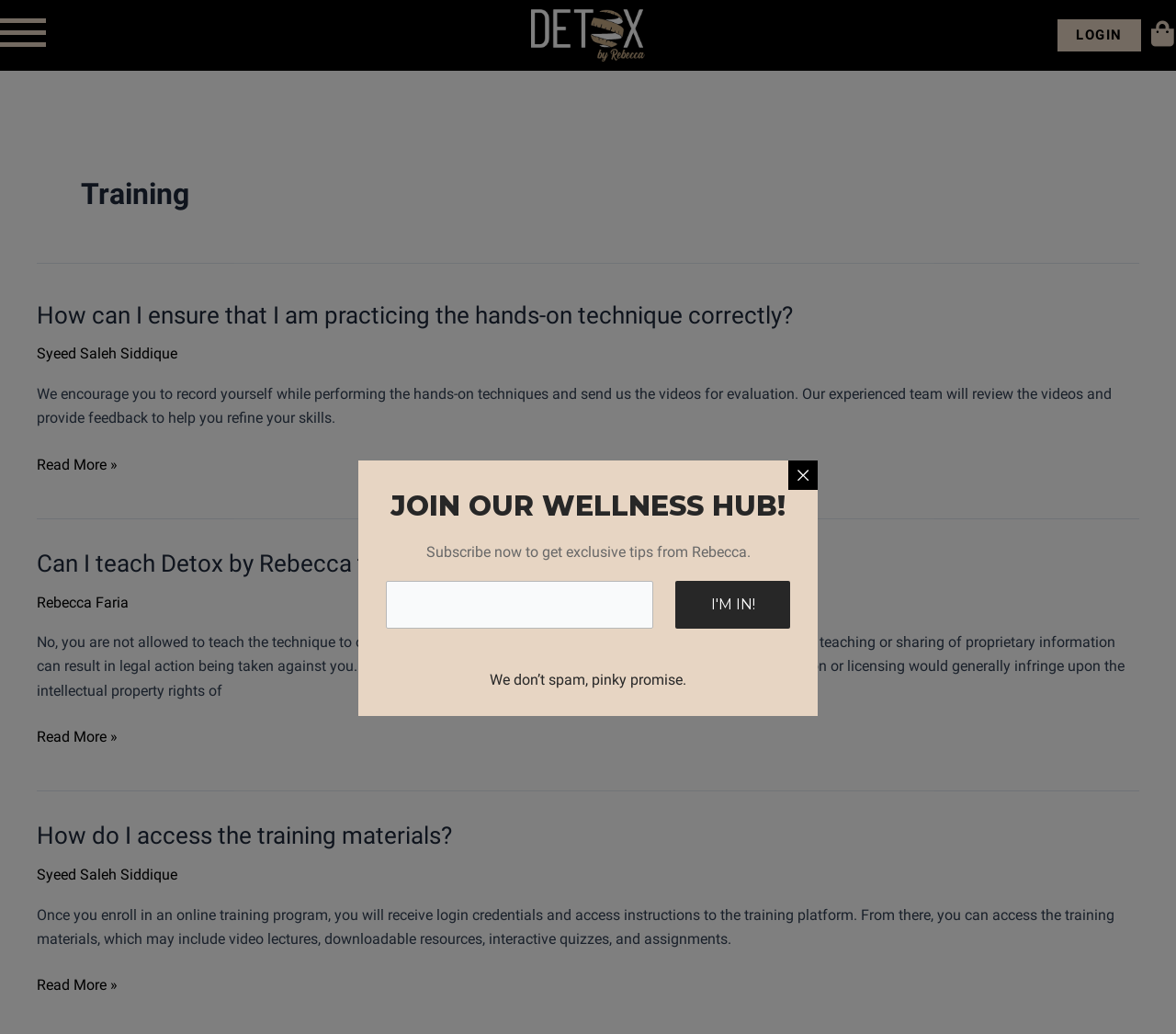Please determine the bounding box coordinates of the section I need to click to accomplish this instruction: "Click on I'M IN!".

[0.574, 0.562, 0.672, 0.608]